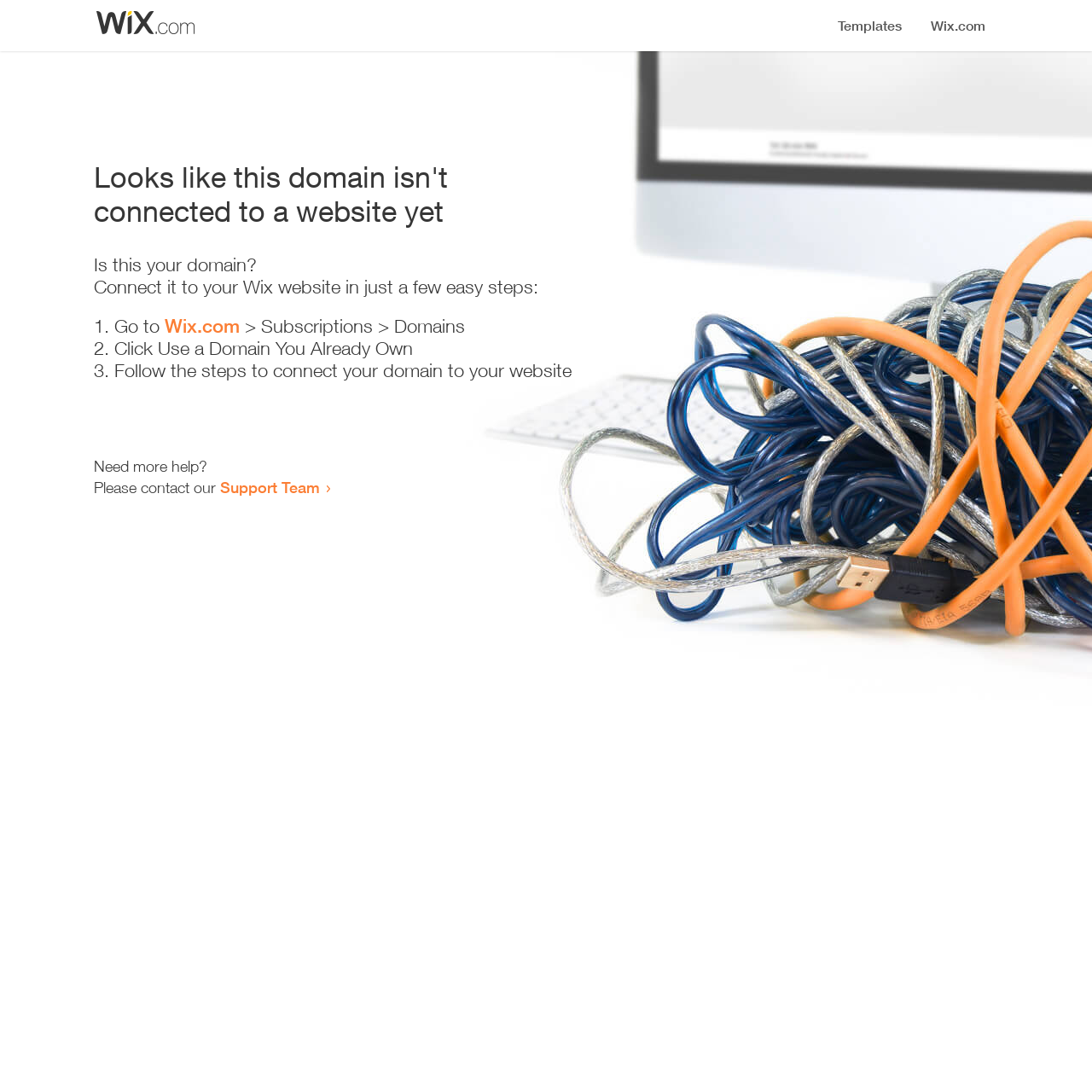Where can I get more help?
Based on the image, answer the question with as much detail as possible.

The webpage provides a link to the 'Support Team' for users who need more help, indicating that they can contact the support team for assistance.